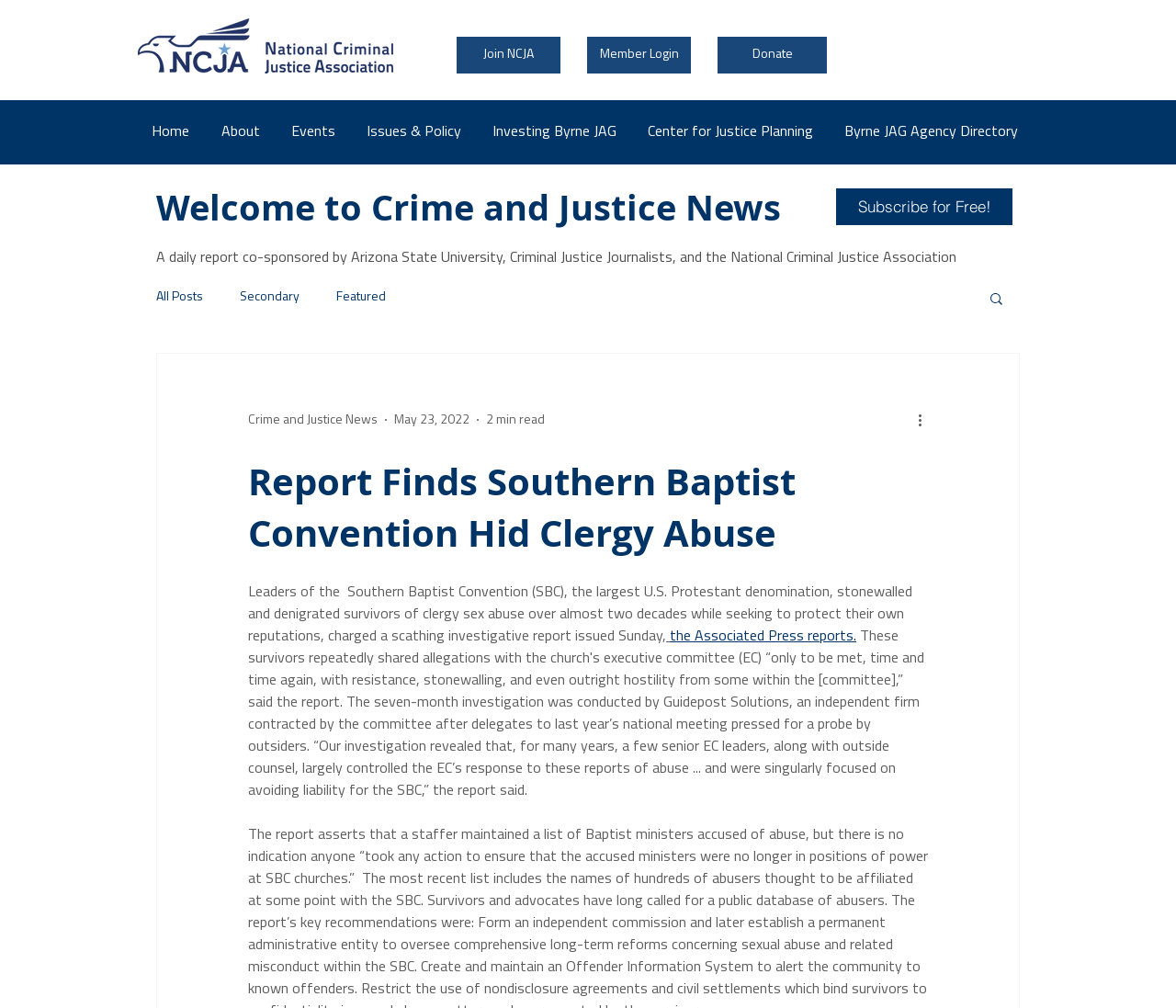Could you identify the text that serves as the heading for this webpage?

Welcome to Crime and Justice News